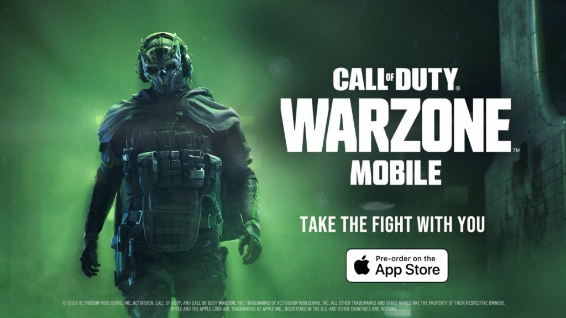Using the details from the image, please elaborate on the following question: Where can users pre-order the game?

The call to action in the image invites viewers to 'Pre-order on the App Store', indicating that the game is available for pre-order on iOS platforms.